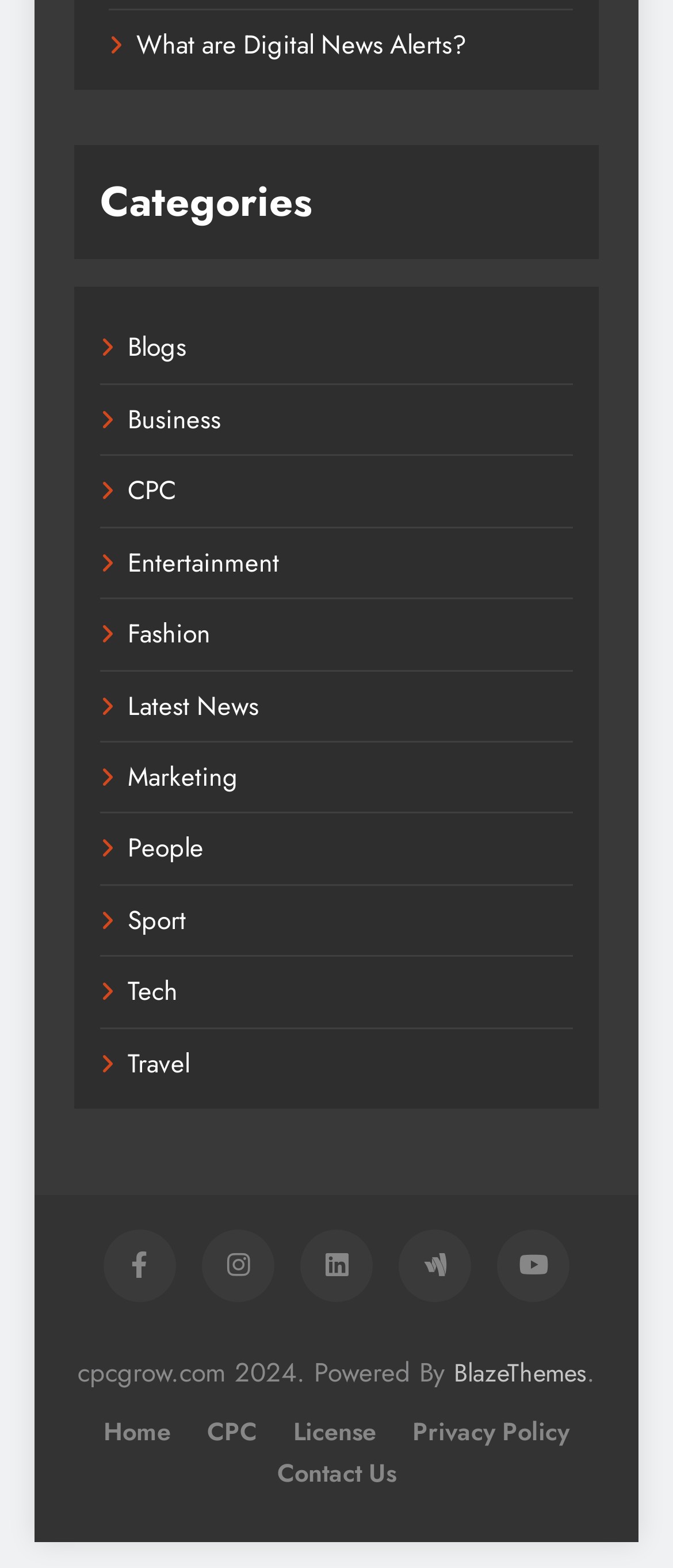Identify the bounding box coordinates of the area you need to click to perform the following instruction: "Go to Blogs".

[0.19, 0.21, 0.277, 0.234]